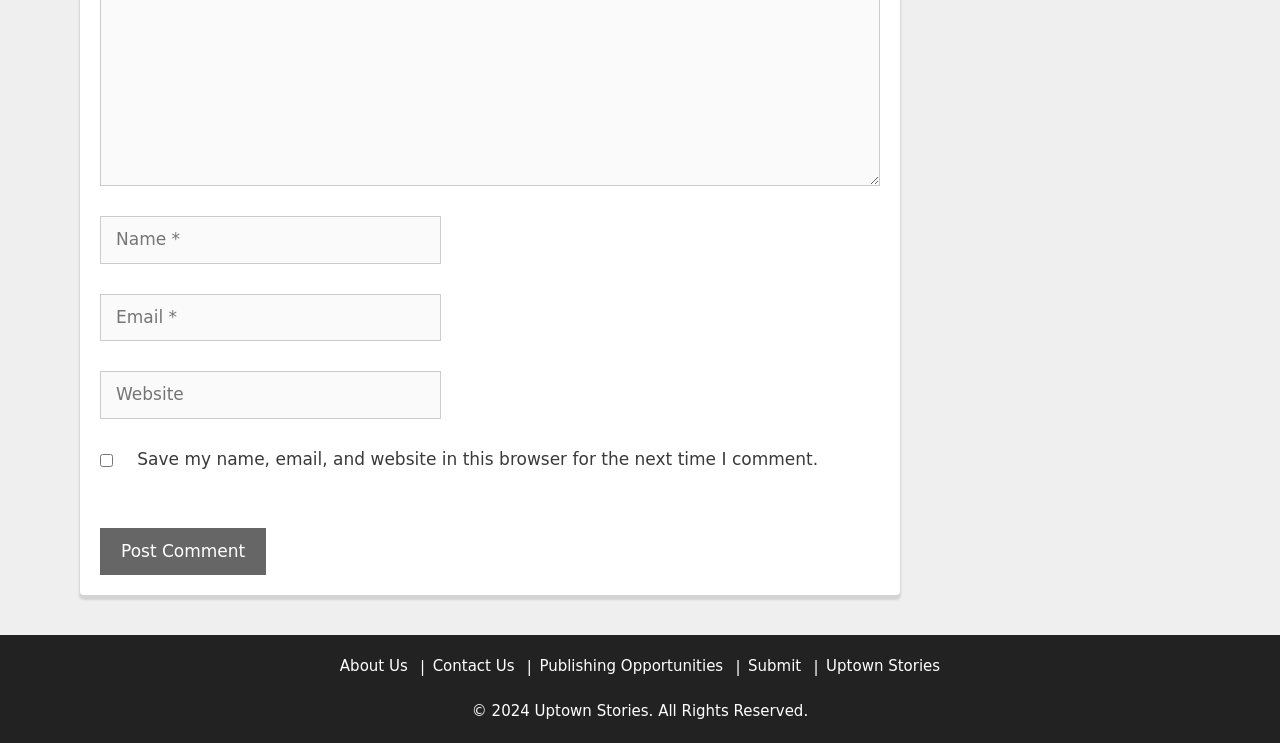What is the copyright year of Uptown Stories?
Refer to the image and give a detailed response to the question.

The copyright year of Uptown Stories is 2024, as indicated by the StaticText element with the text '© 2024 Uptown Stories. All Rights Reserved.' and bounding box coordinates [0.369, 0.945, 0.631, 0.97] at the bottom of the webpage.